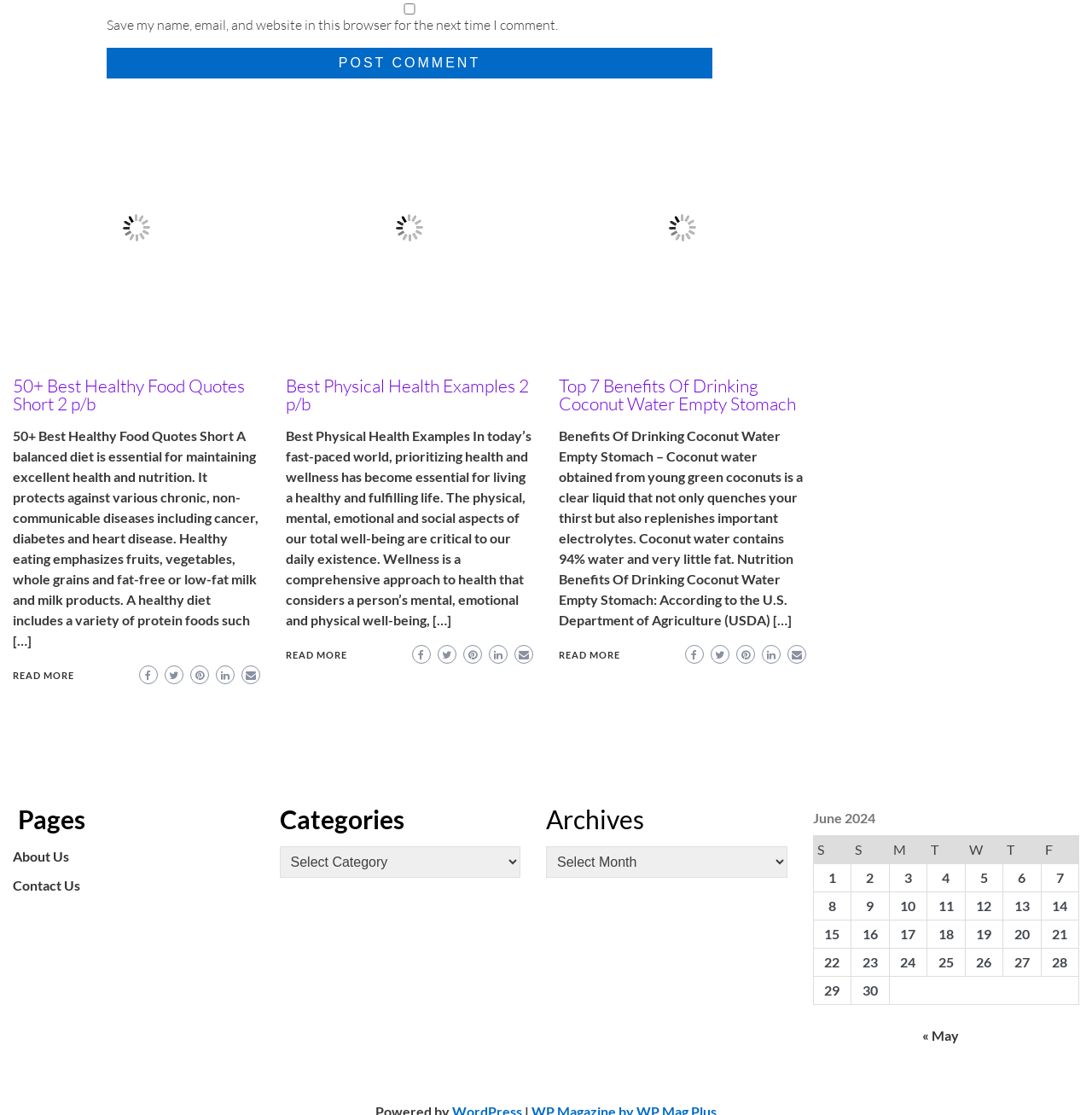Respond with a single word or phrase:
What is the purpose of the 'READ MORE' links?

To read more about a topic